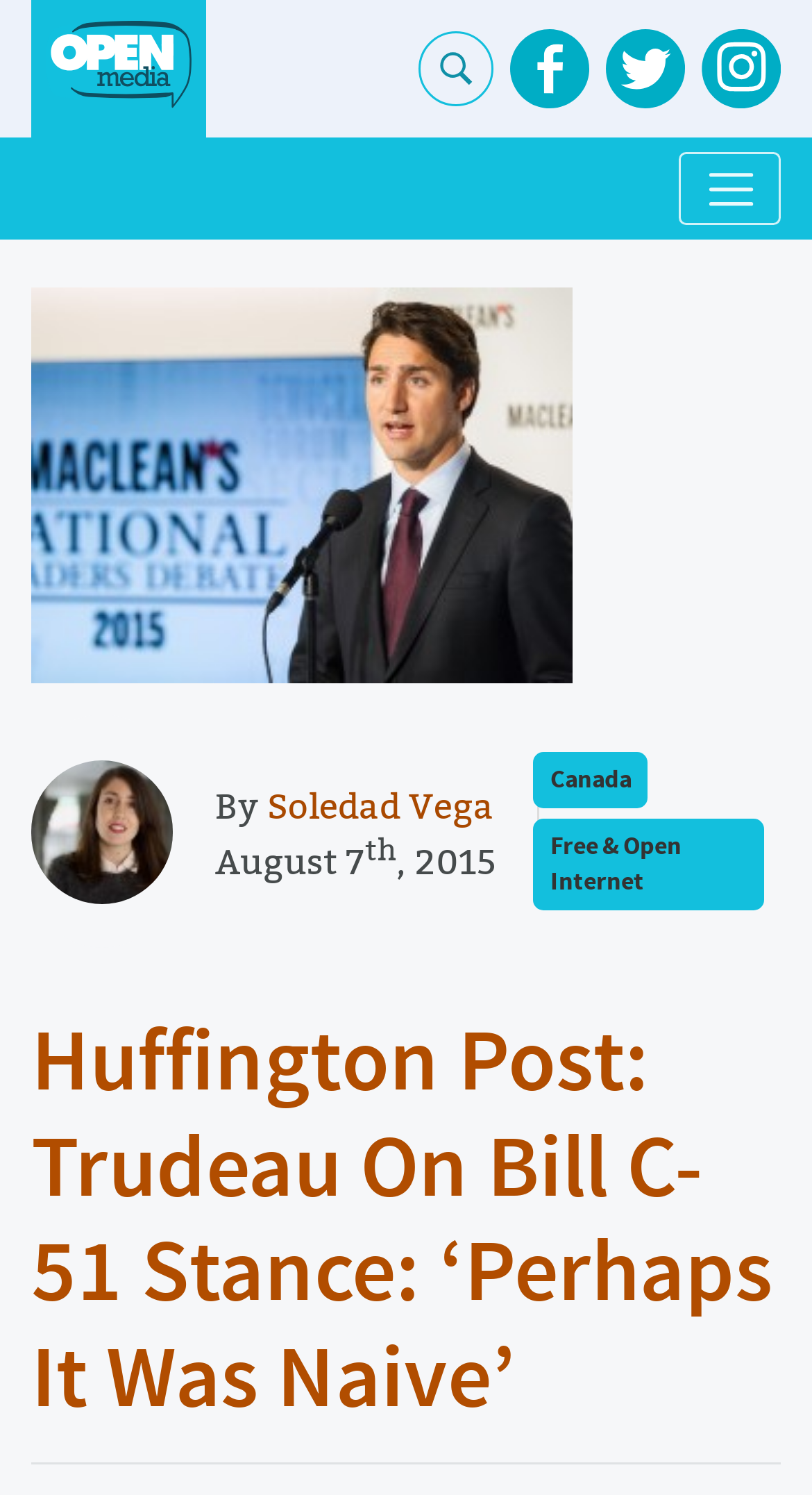Locate the bounding box coordinates of the element that should be clicked to fulfill the instruction: "search on OpenMedia".

[0.515, 0.021, 0.608, 0.071]